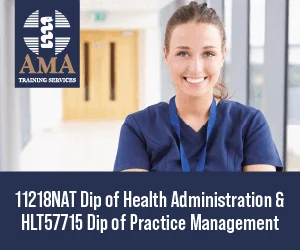What type of environment is the healthcare professional in?
Using the image as a reference, give an elaborate response to the question.

The healthcare professional is positioned in a well-lit clinical environment, characterized by soft natural lighting and modern design elements, suggesting a professional setting such as a hospital or training facility.